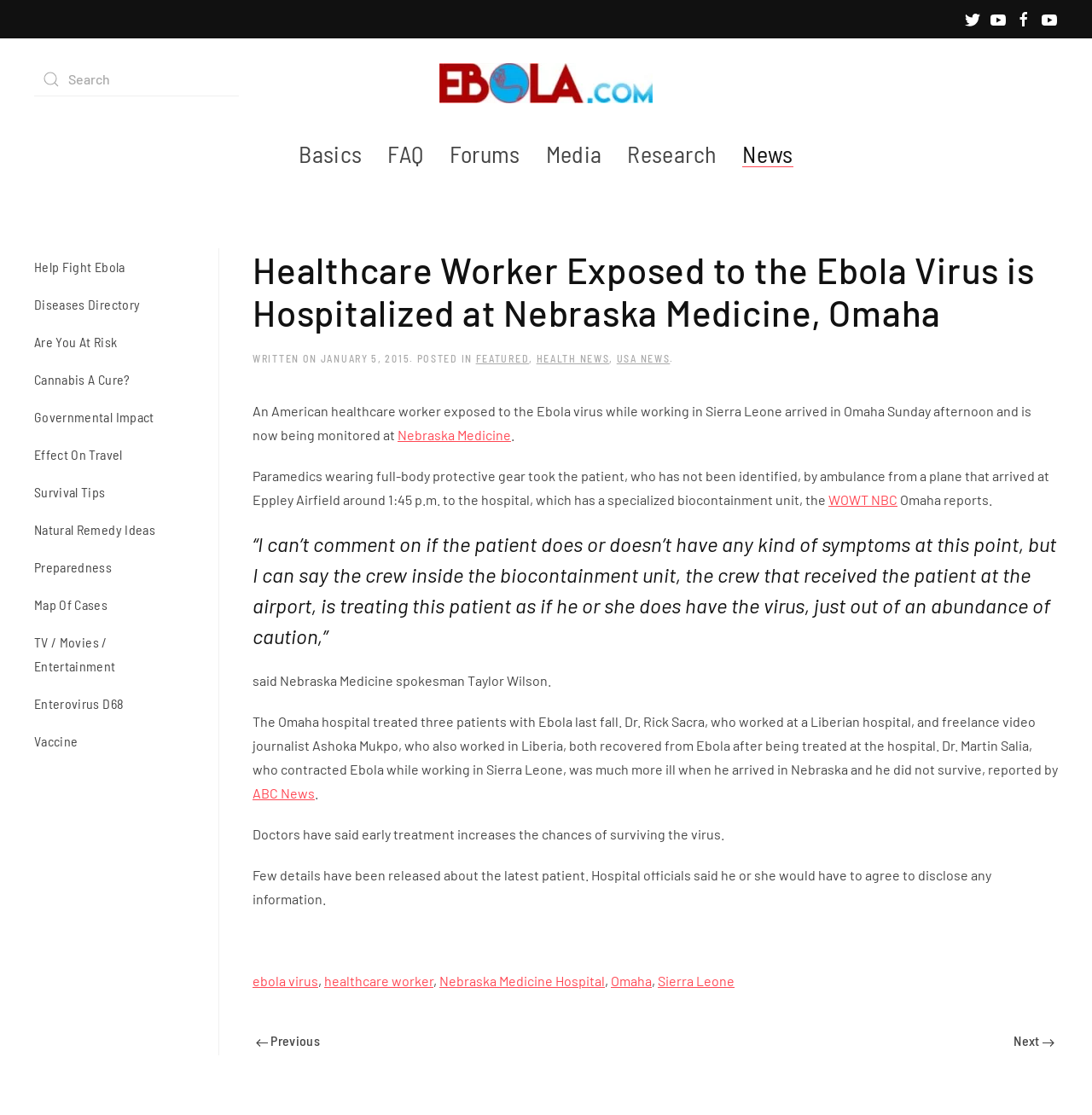Determine the bounding box coordinates of the clickable region to execute the instruction: "Go back to the homepage". The coordinates should be four float numbers between 0 and 1, denoted as [left, top, right, bottom].

[0.402, 0.049, 0.598, 0.092]